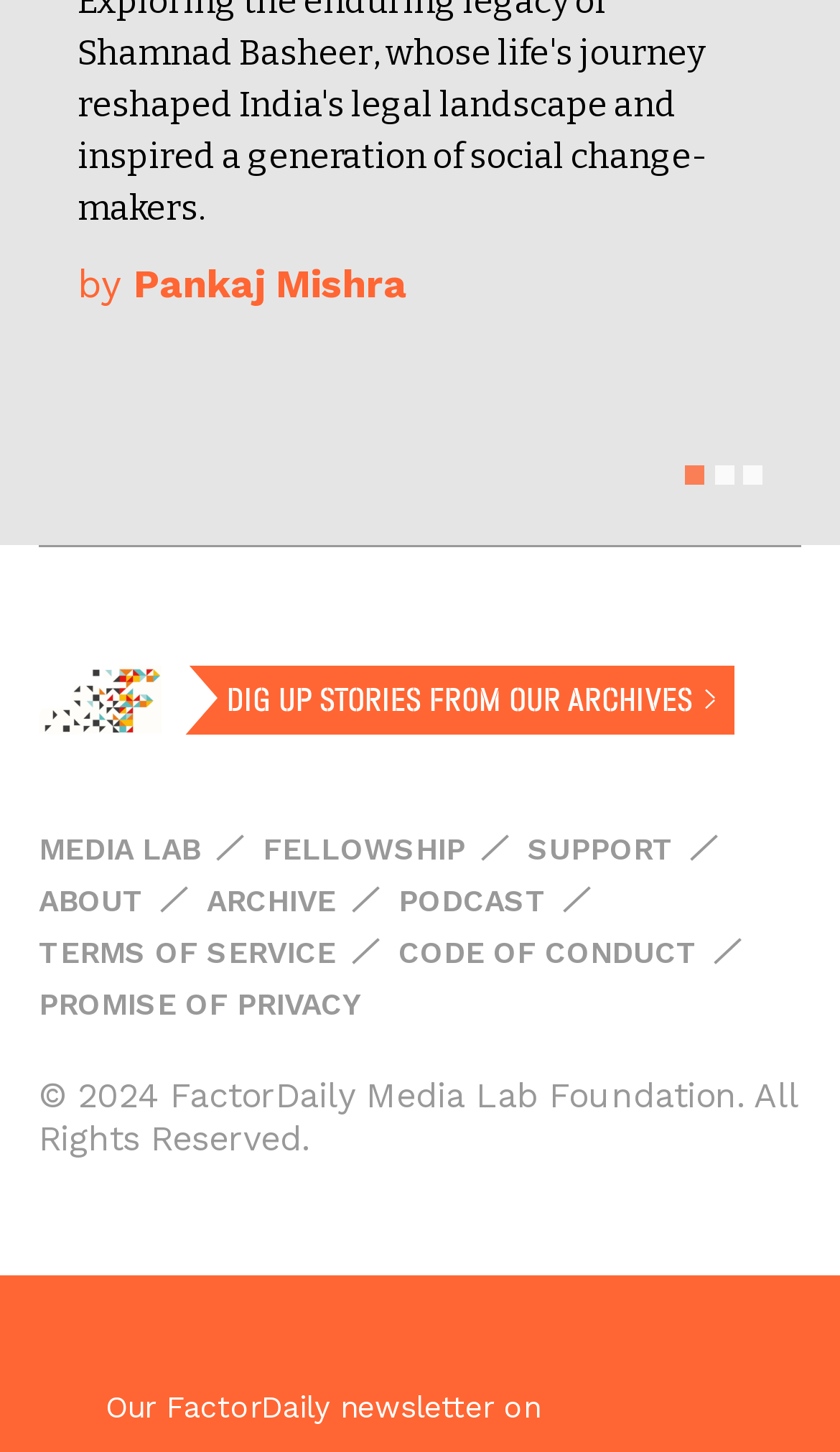Specify the bounding box coordinates of the area that needs to be clicked to achieve the following instruction: "click on the first tab".

[0.815, 0.32, 0.838, 0.334]